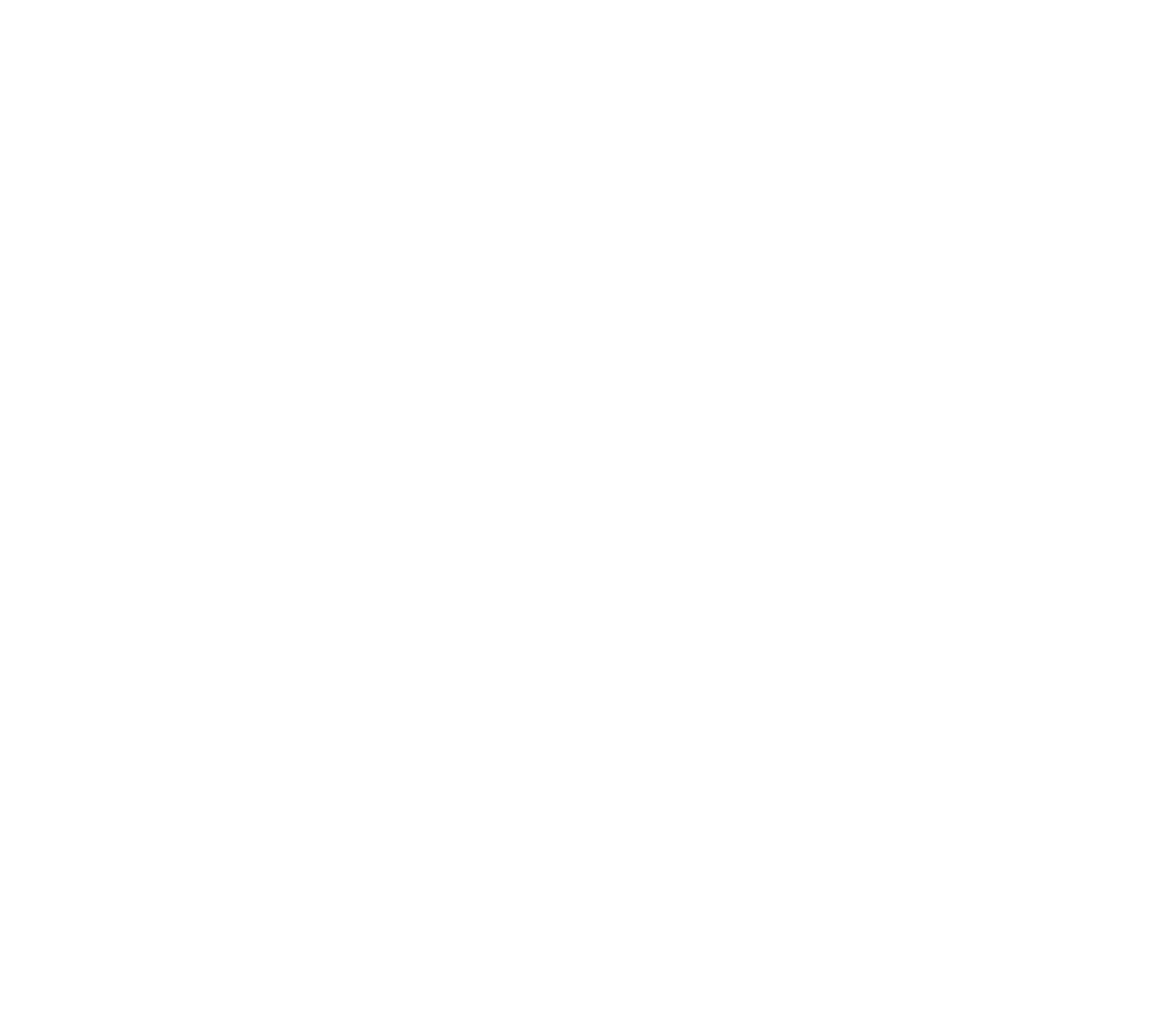What is the button below the comment form for?
Refer to the image and answer the question using a single word or phrase.

Post Comment